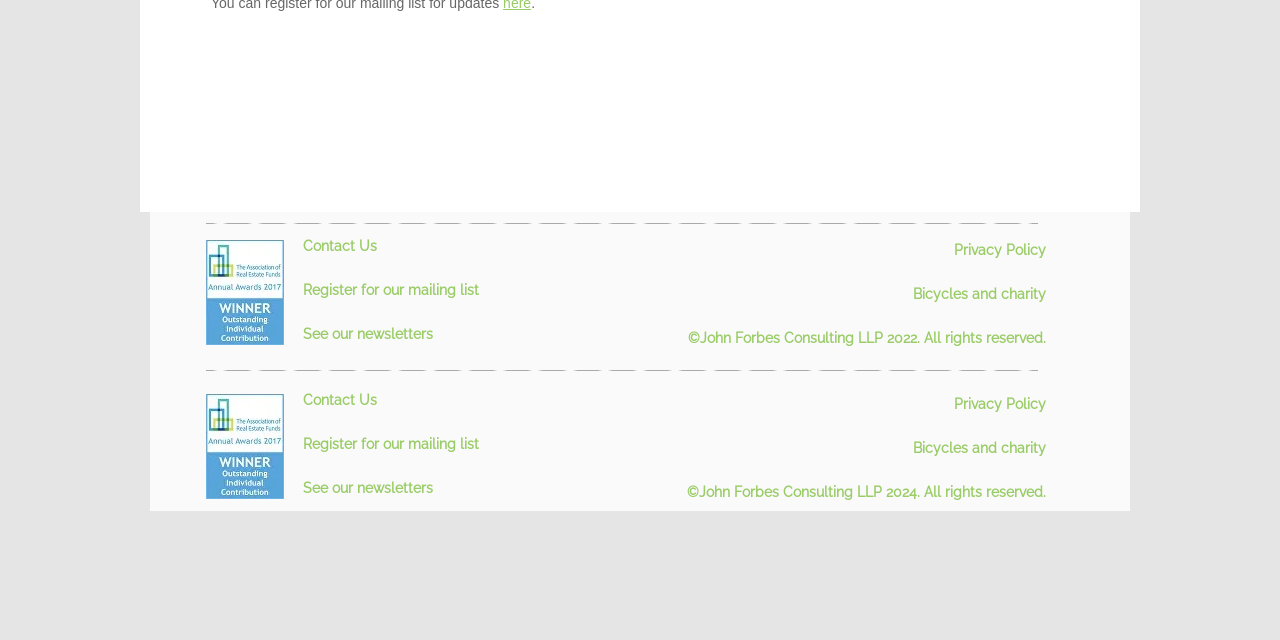Given the element description: "Privacy Policy", predict the bounding box coordinates of the UI element it refers to, using four float numbers between 0 and 1, i.e., [left, top, right, bottom].

[0.745, 0.619, 0.817, 0.644]